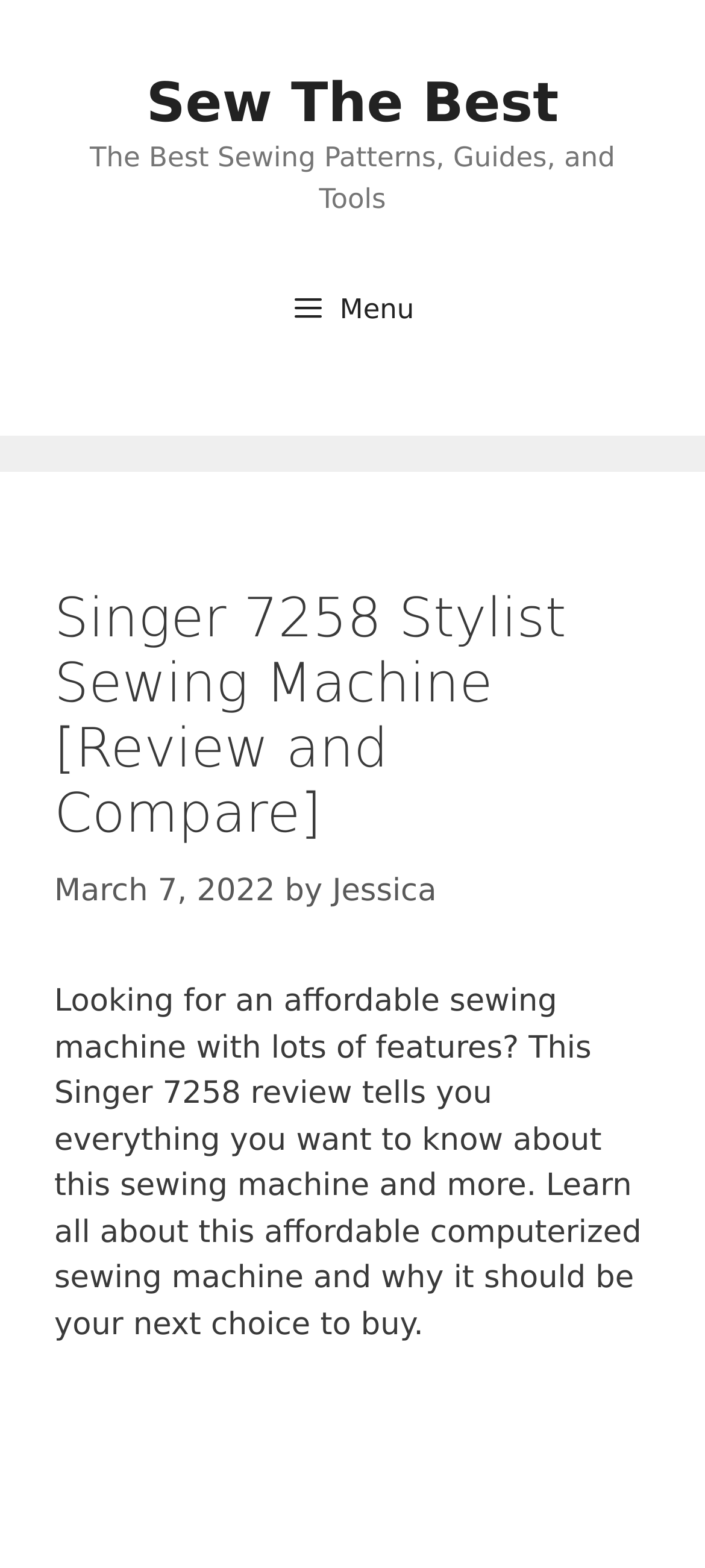Give a one-word or short phrase answer to this question: 
What is the tone of the review?

Informative